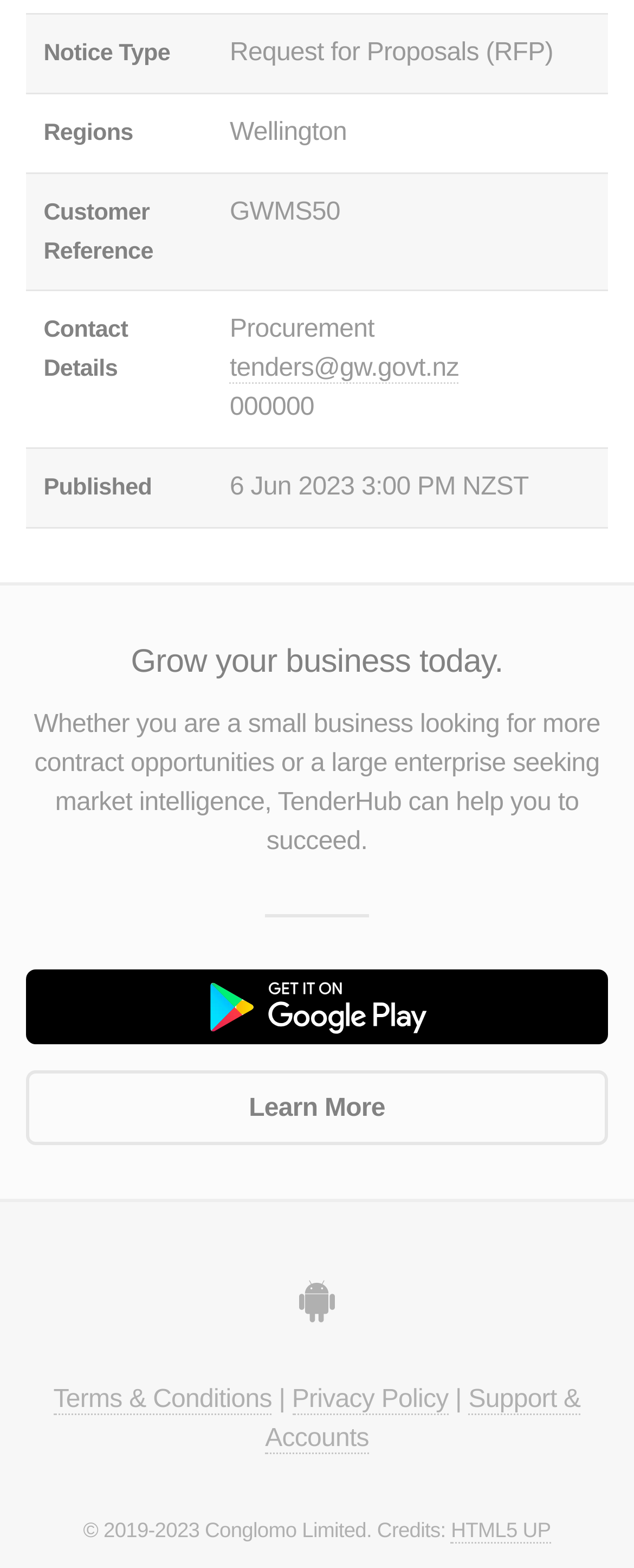Please locate the bounding box coordinates of the region I need to click to follow this instruction: "Click on 'Get it on Google Play'".

[0.041, 0.619, 0.959, 0.666]